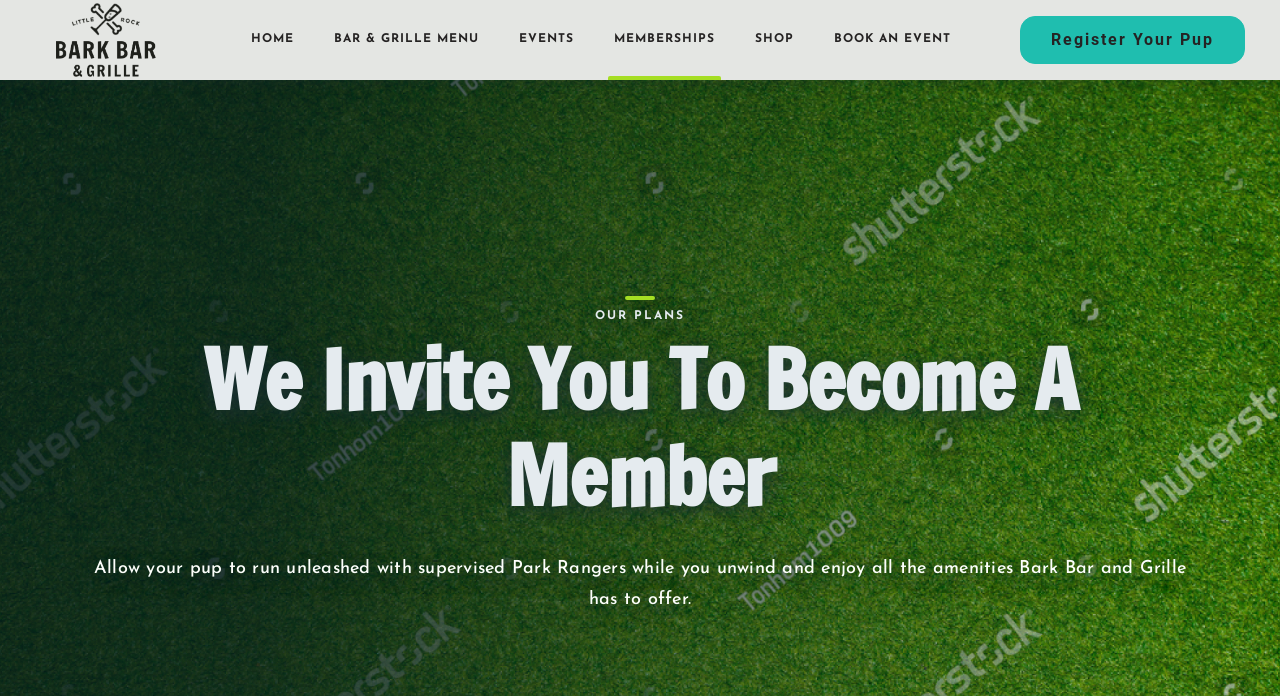Produce a meticulous description of the webpage.

The webpage is about memberships at Bark Bar & Grille, a restaurant and bar with a dog park in Little Rock. At the top, there is a navigation menu with seven links: "HOME", "BAR & GRILLE MENU", "EVENTS", "MEMBERSHIPS", "SHOP", "BOOK AN EVENT", and "Register Your Pup" from left to right. 

Below the navigation menu, there is a heading that reads "We Invite You To Become A Member". Underneath this heading, there is a section with a title "OUR PLANS" and a descriptive paragraph that explains the benefits of membership, including allowing pups to run unleashed with supervised Park Rangers while the owner enjoys the amenities of Bark Bar and Grille.